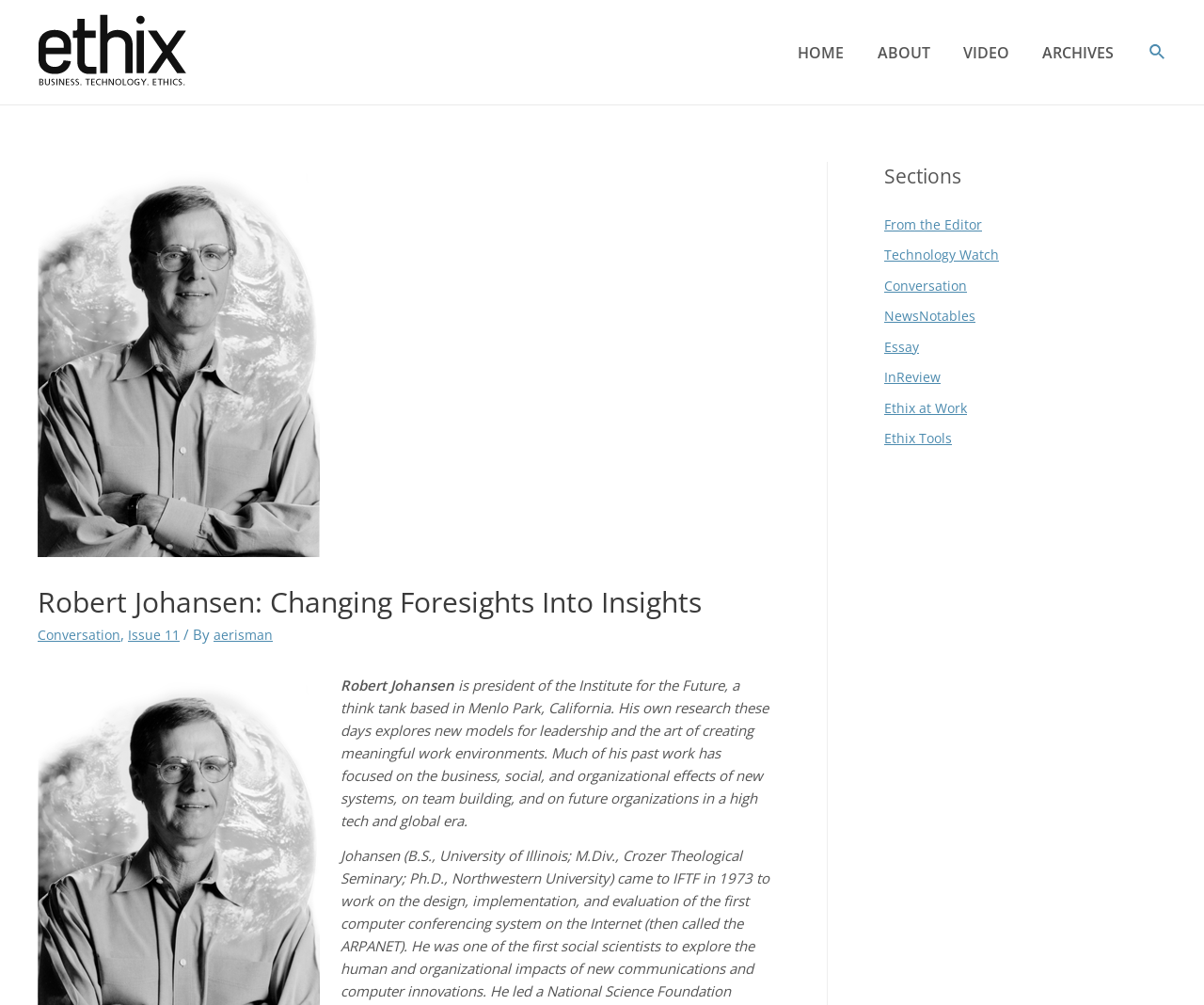Show the bounding box coordinates of the region that should be clicked to follow the instruction: "read the conversation."

[0.031, 0.622, 0.102, 0.64]